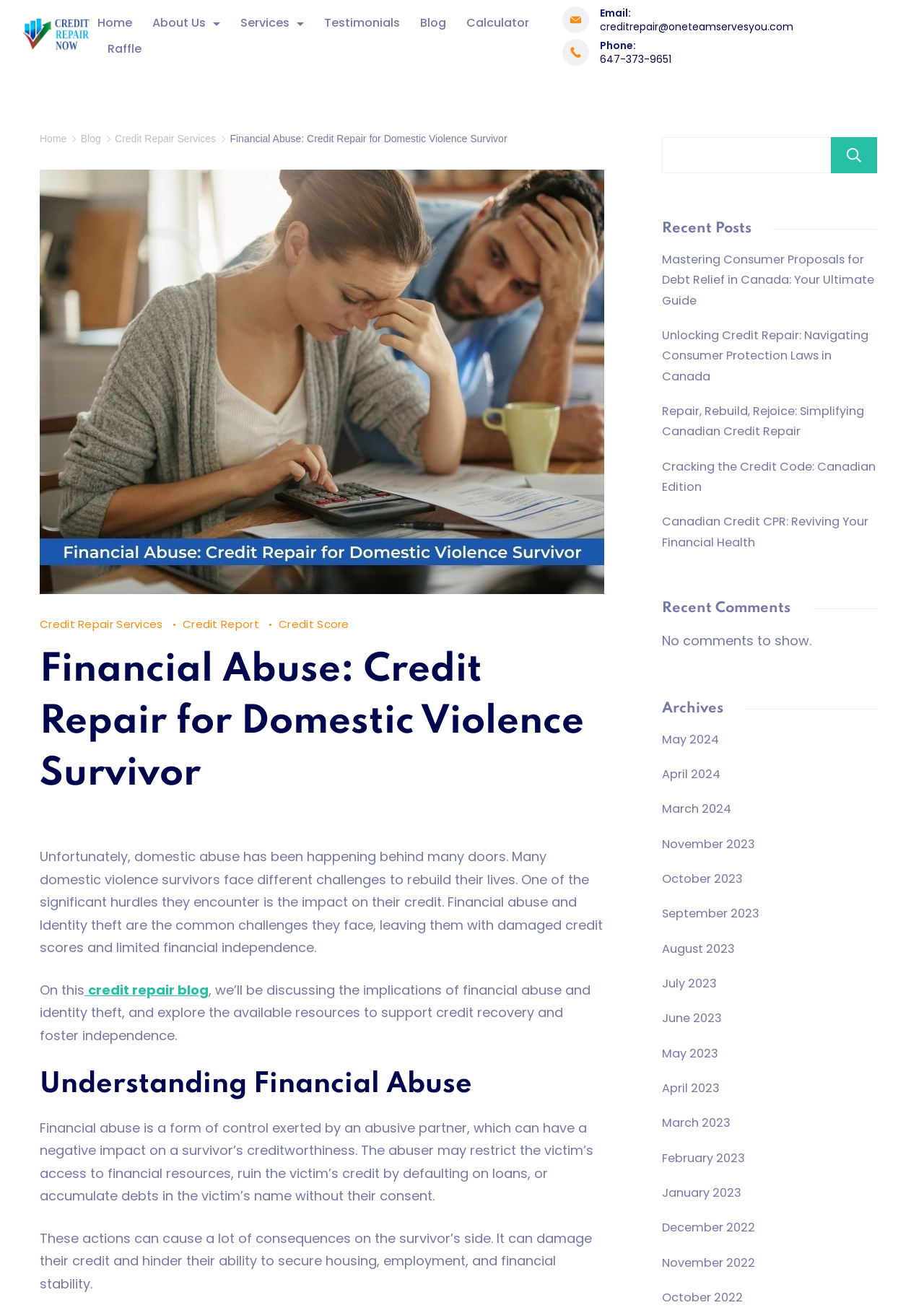Determine the bounding box coordinates for the UI element matching this description: "credit repair blog".

[0.091, 0.747, 0.226, 0.761]